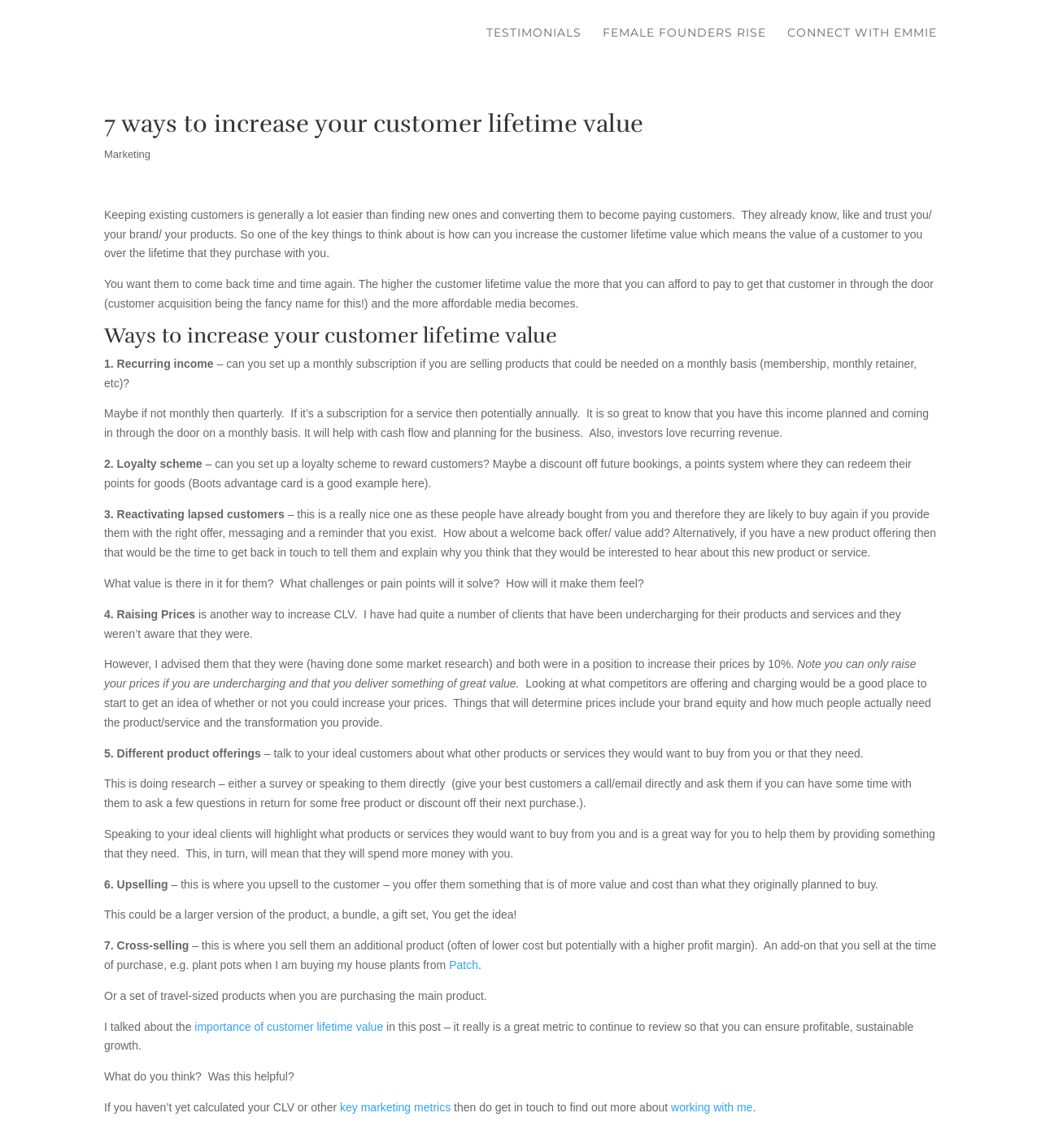What is the main topic of this webpage?
Please give a detailed and thorough answer to the question, covering all relevant points.

The webpage is focused on discussing ways to increase customer lifetime value, which is the value of a customer to a business over the lifetime of their relationship. The webpage provides 7 strategies for growth, including recurring income, loyalty schemes, and upselling.